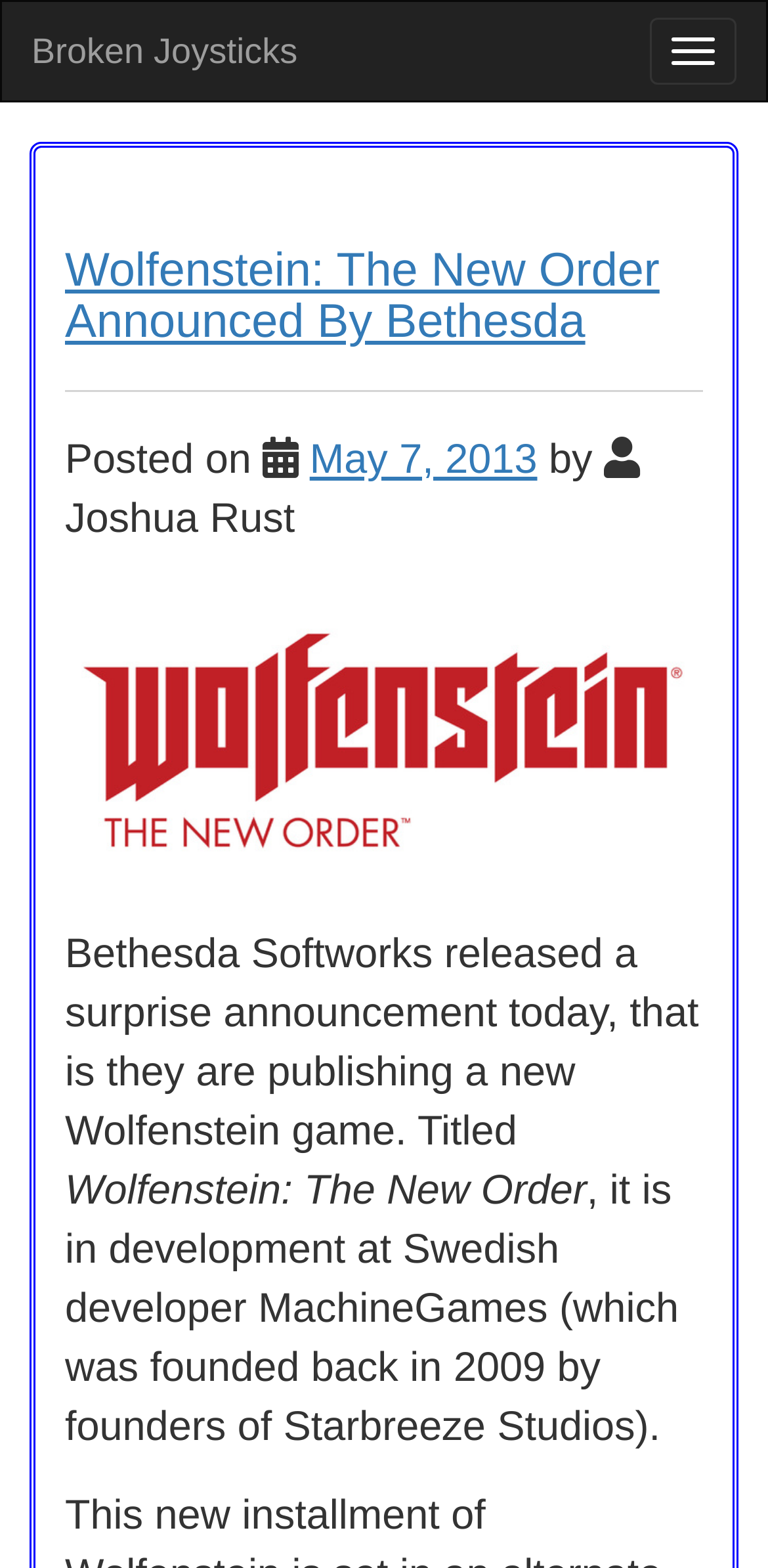From the details in the image, provide a thorough response to the question: What is the name of the developer of the game?

I found the answer by examining the text content of the webpage, specifically the sentence 'it is in development at Swedish developer MachineGames...' which indicates that MachineGames is the developer of the game.